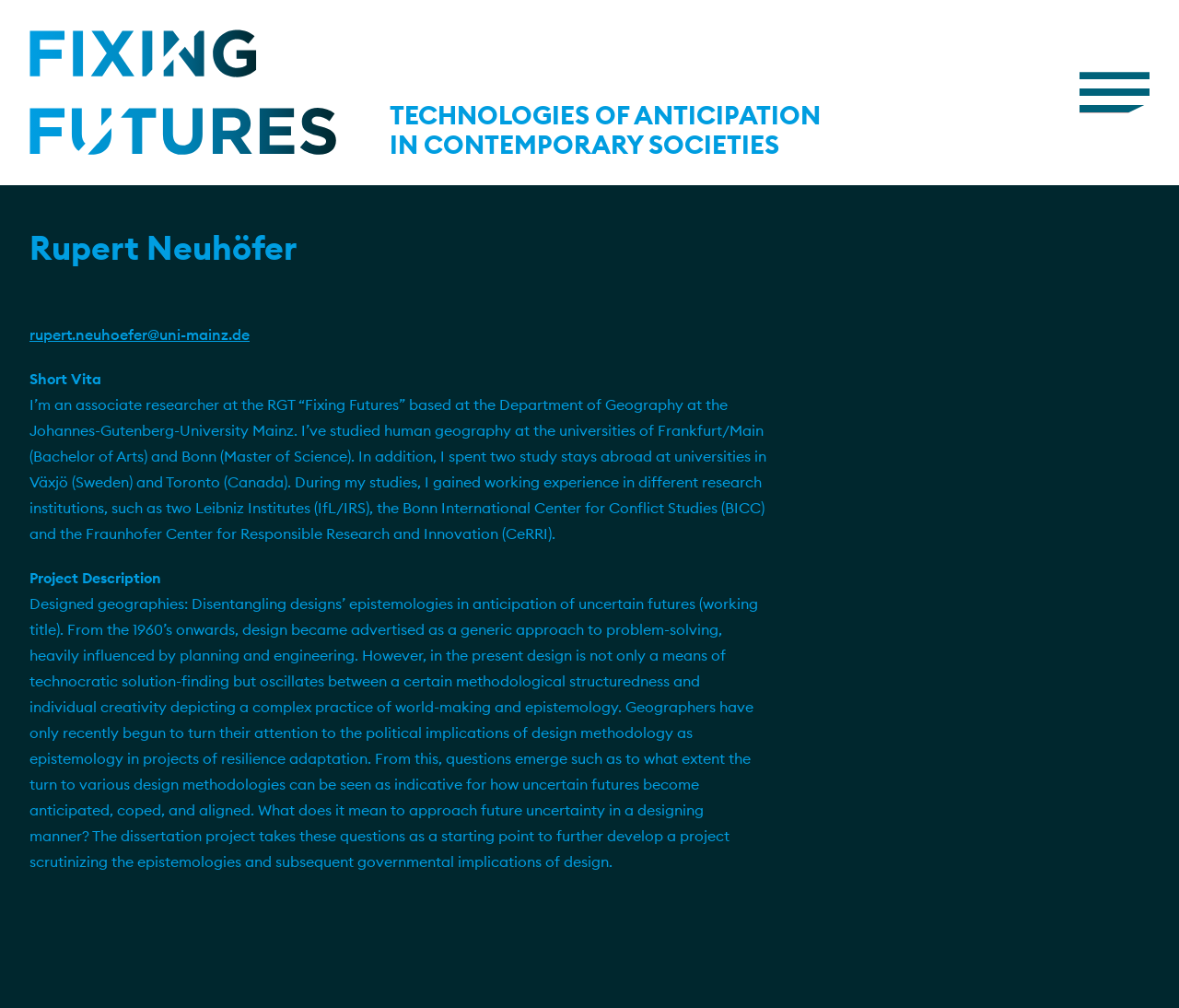Where did the researcher study human geography?
Please give a detailed and thorough answer to the question, covering all relevant points.

I found the answer by looking at the static text element in the article section, which mentions the researcher's educational background and the universities they attended.